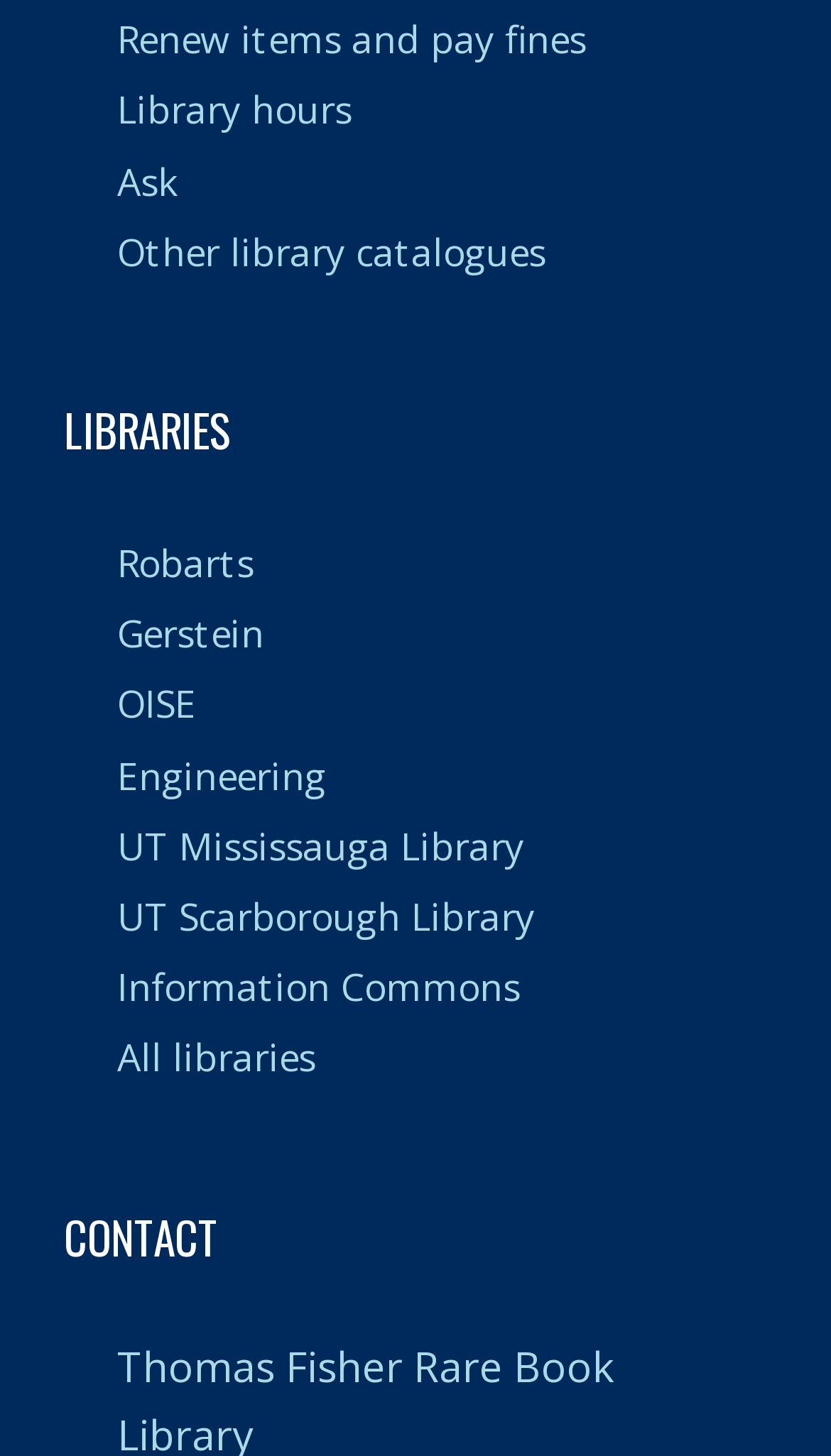Kindly determine the bounding box coordinates of the area that needs to be clicked to fulfill this instruction: "Renew items and pay fines".

[0.141, 0.009, 0.705, 0.044]